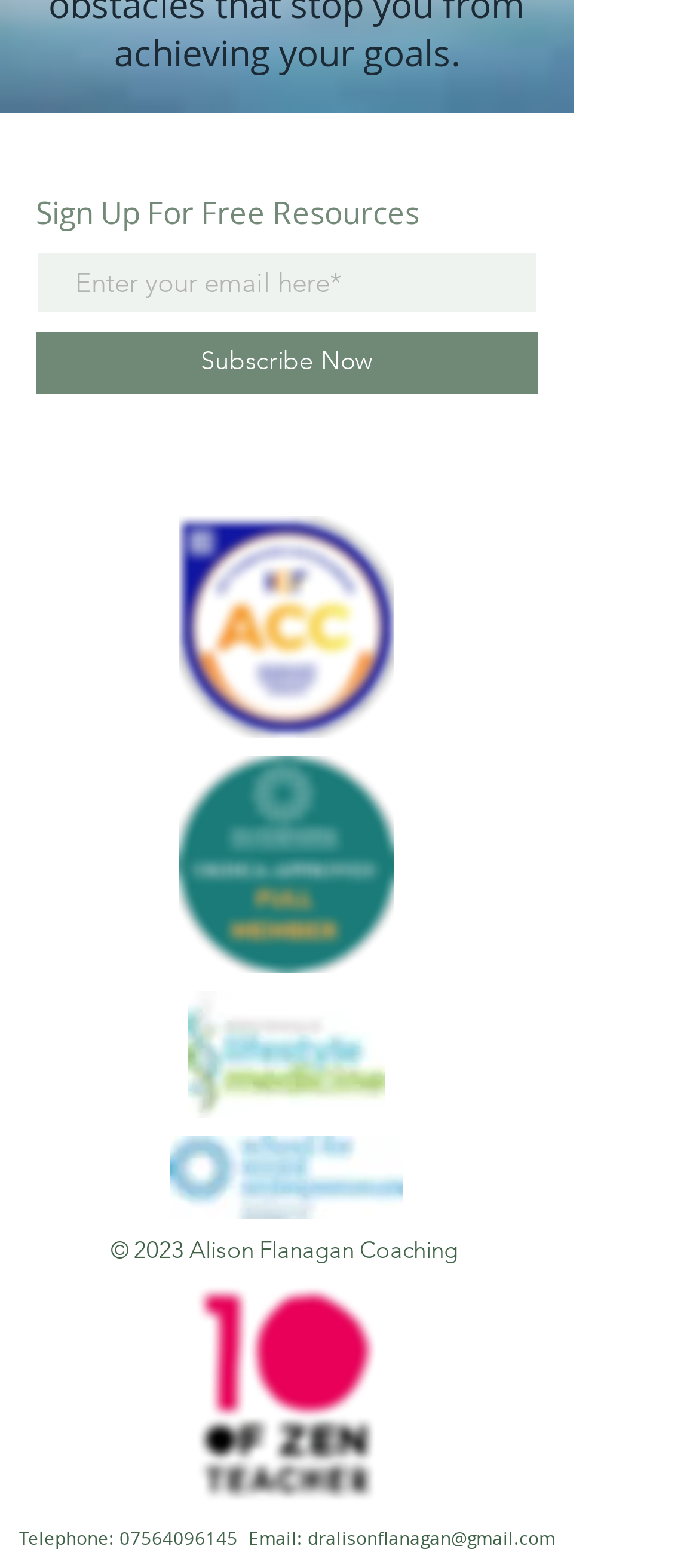Locate the bounding box coordinates of the UI element described by: "07564096145". Provide the coordinates as four float numbers between 0 and 1, formatted as [left, top, right, bottom].

[0.171, 0.973, 0.34, 0.988]